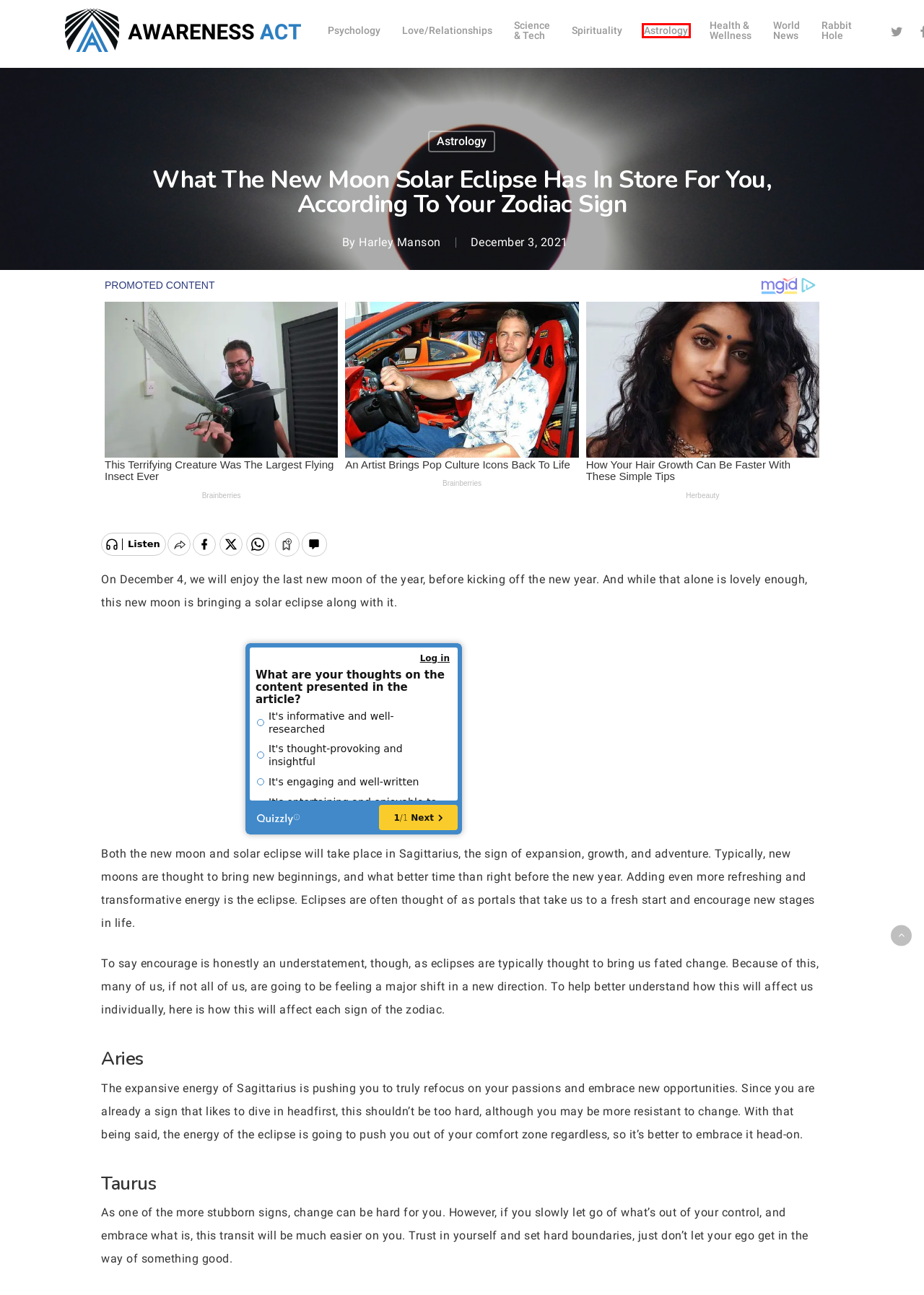You are given a screenshot of a webpage with a red bounding box around an element. Choose the most fitting webpage description for the page that appears after clicking the element within the red bounding box. Here are the candidates:
A. Psychology - Awareness Act
B. Health - Awareness Act
C. World News - Awareness Act
D. Astrology - Awareness Act
E. Rabbit Hole - Awareness Act
F. Spirituality - Awareness Act
G. Legal Disclaimer - Awareness Act
H. DMCA / Removal - Awareness Act

D